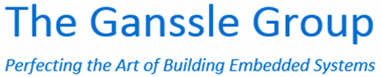What does the design of the logo emphasize?
Please provide a detailed answer to the question.

The question asks about the emphasis of the design of the logo. According to the caption, the design emphasizes professionalism and technical proficiency, reflecting the company's commitment to delivering high-quality solutions in technology and engineering, which provides a direct answer to the question.